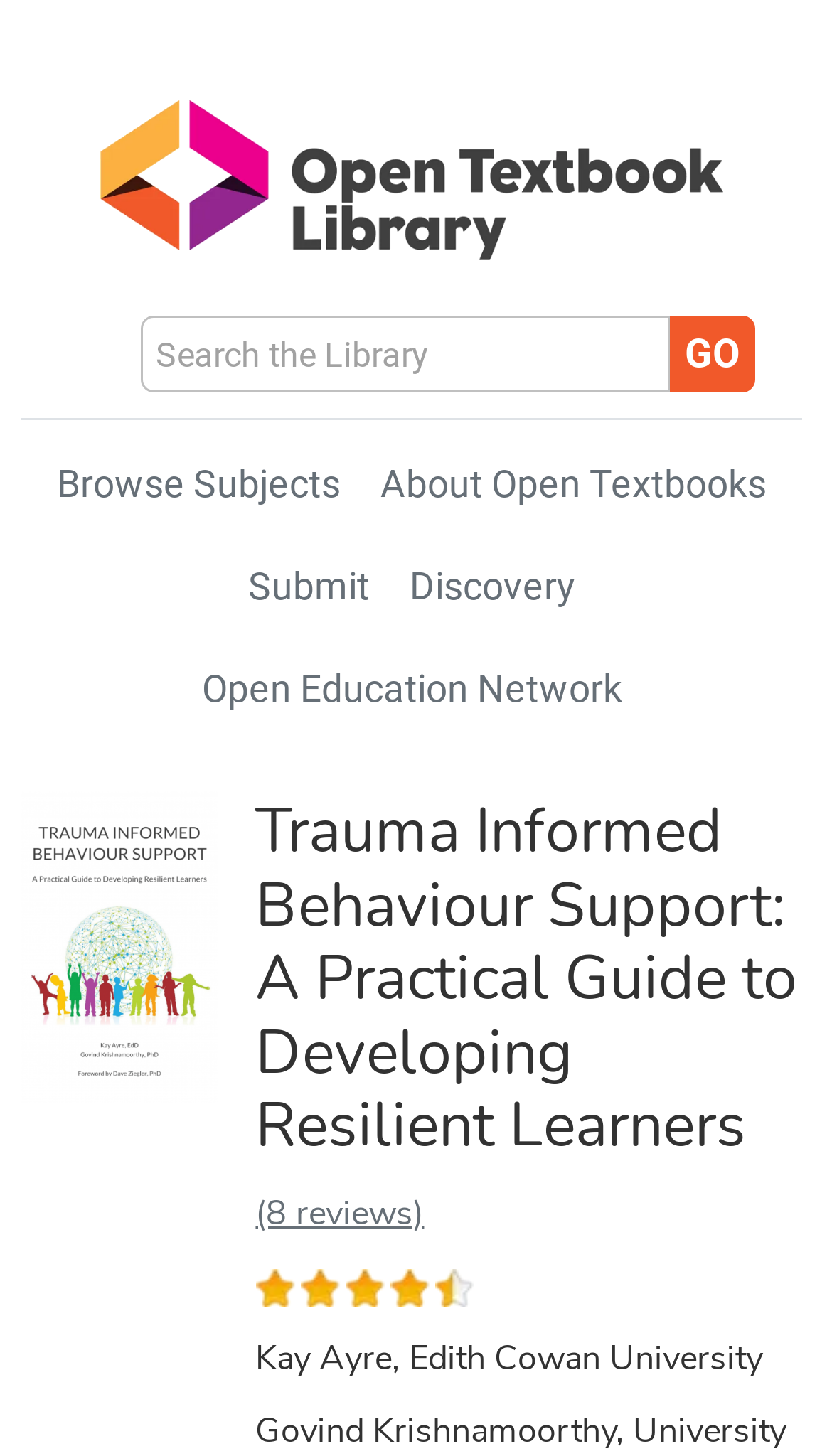How many reviews are there for the textbook?
Provide a detailed answer to the question using information from the image.

I found the answer by looking at the link element that says '(8 reviews)'.